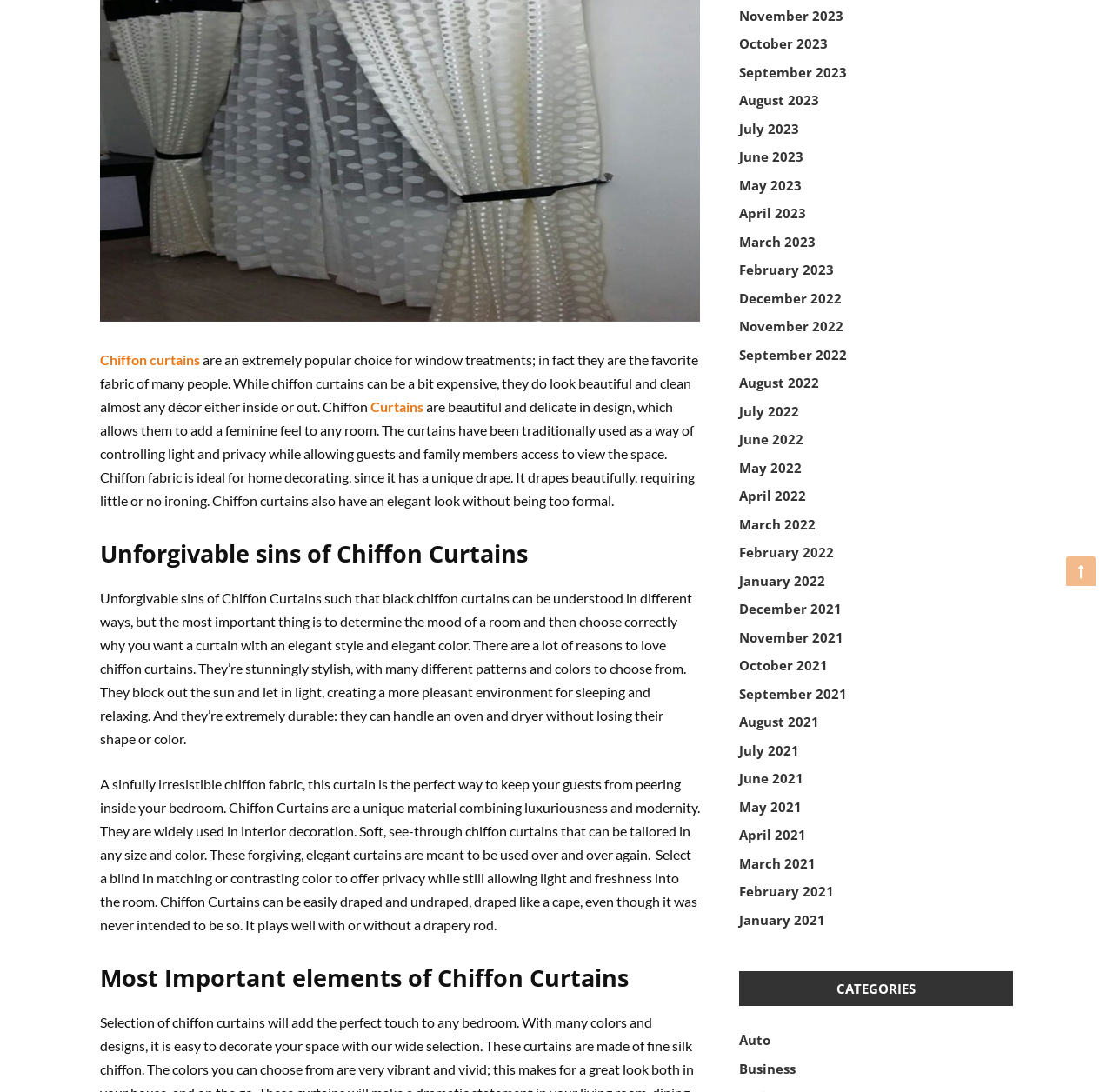Specify the bounding box coordinates (top-left x, top-left y, bottom-right x, bottom-right y) of the UI element in the screenshot that matches this description: April 2021

[0.664, 0.756, 0.724, 0.772]